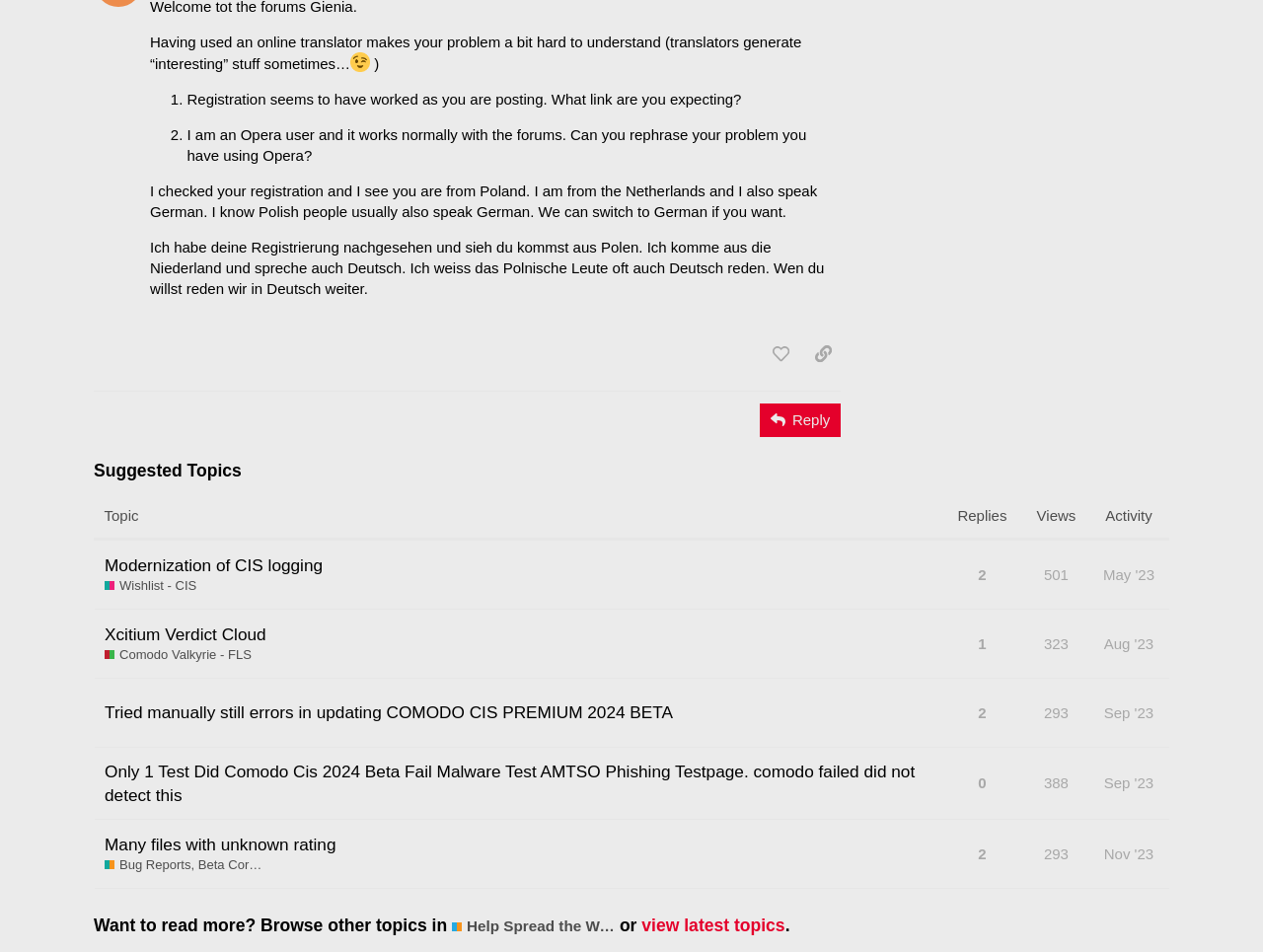Determine the bounding box coordinates for the HTML element mentioned in the following description: "Nov '23". The coordinates should be a list of four floats ranging from 0 to 1, represented as [left, top, right, bottom].

[0.87, 0.872, 0.917, 0.921]